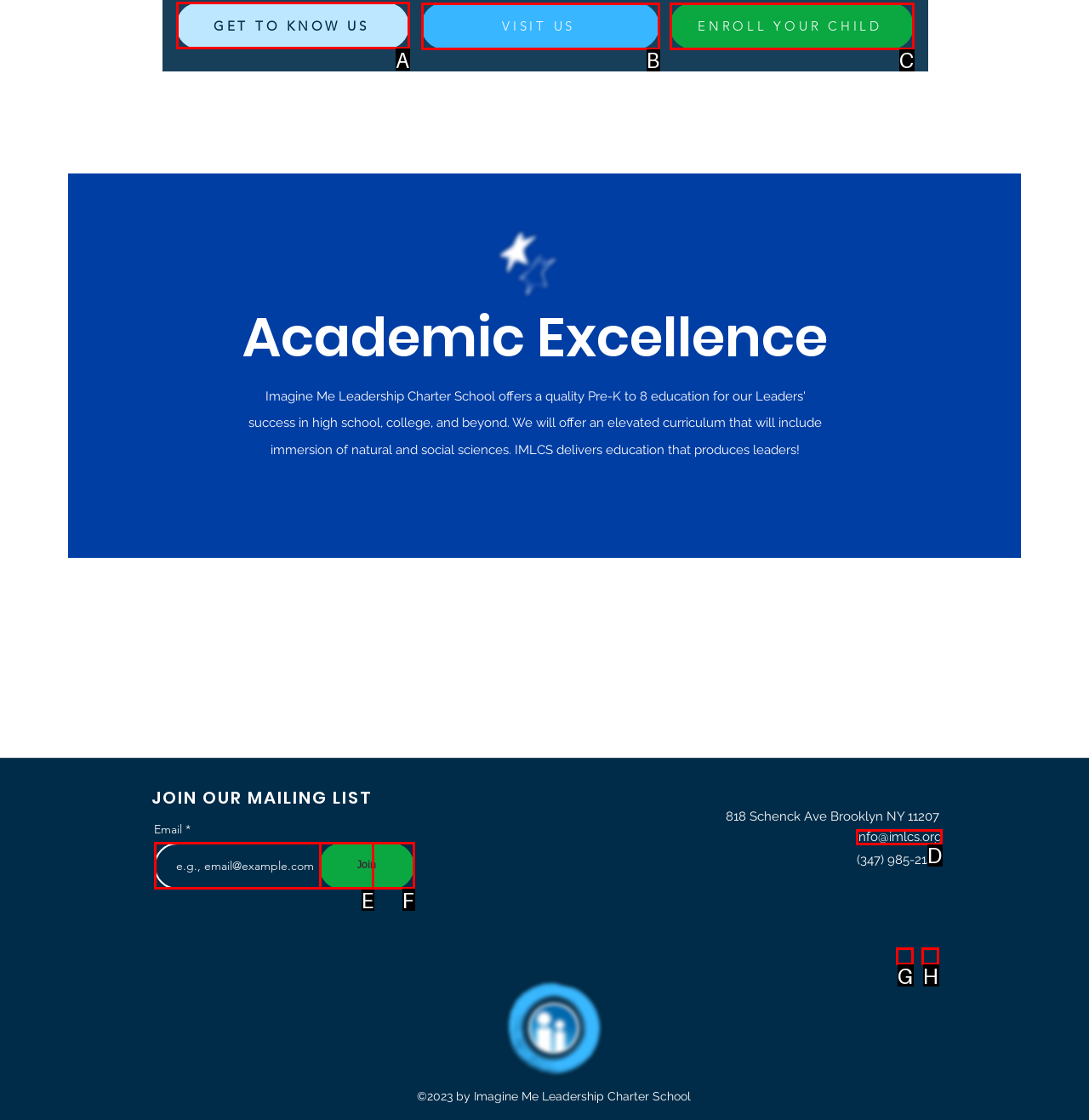Determine the letter of the element to click to accomplish this task: Click the 'GET TO KNOW US' button. Respond with the letter.

A